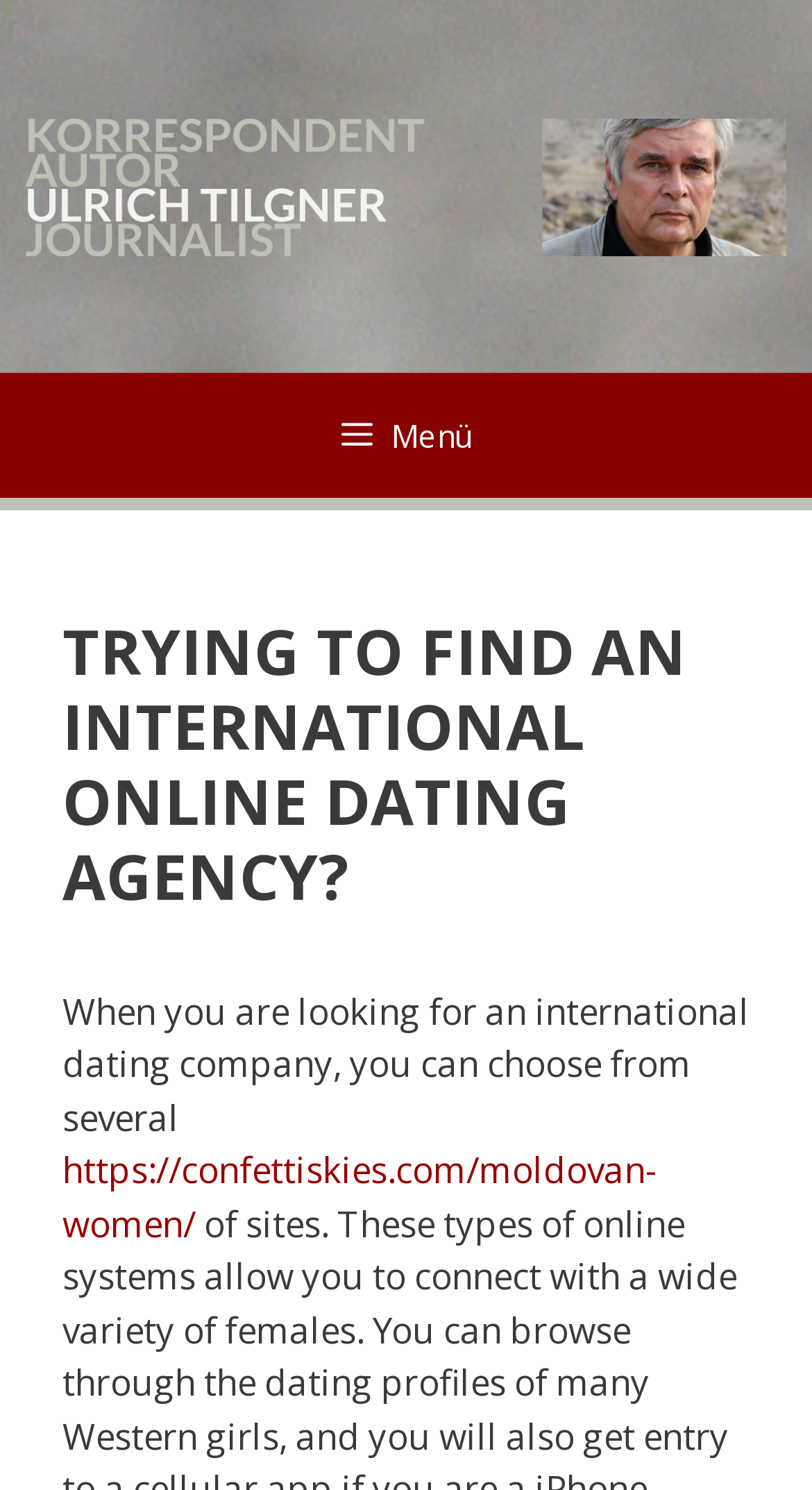Provide a one-word or one-phrase answer to the question:
What is the purpose of the webpage?

To connect with people